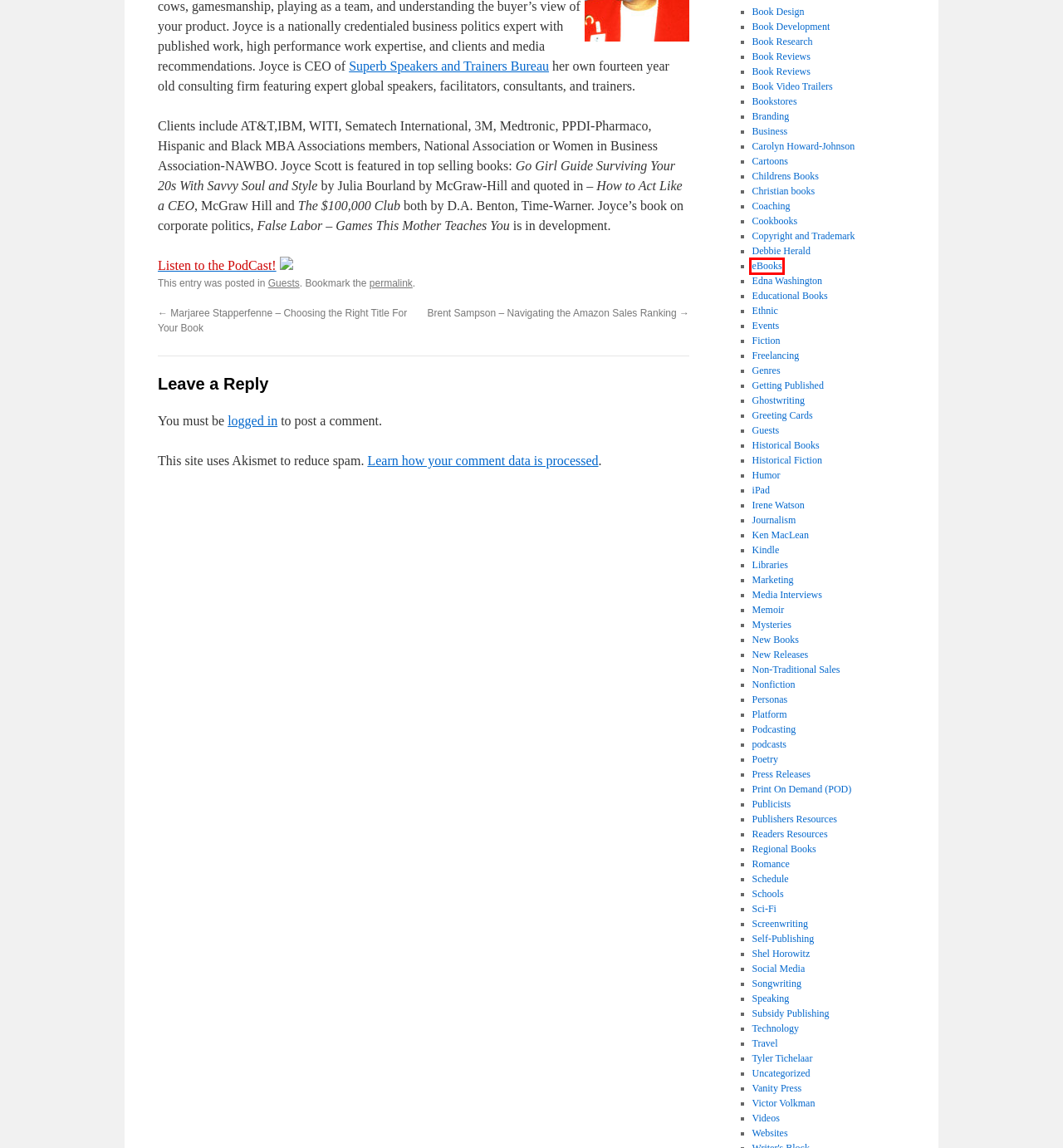You have a screenshot of a webpage, and a red bounding box highlights an element. Select the webpage description that best fits the new page after clicking the element within the bounding box. Options are:
A. Book Video Trailers | Authors Access
B. eBooks | Authors Access
C. Debbie Herald | Authors Access
D. Childrens Books | Authors Access
E. Branding | Authors Access
F. Greeting Cards | Authors Access
G. Marketing | Authors Access
H. New Books | Authors Access

B